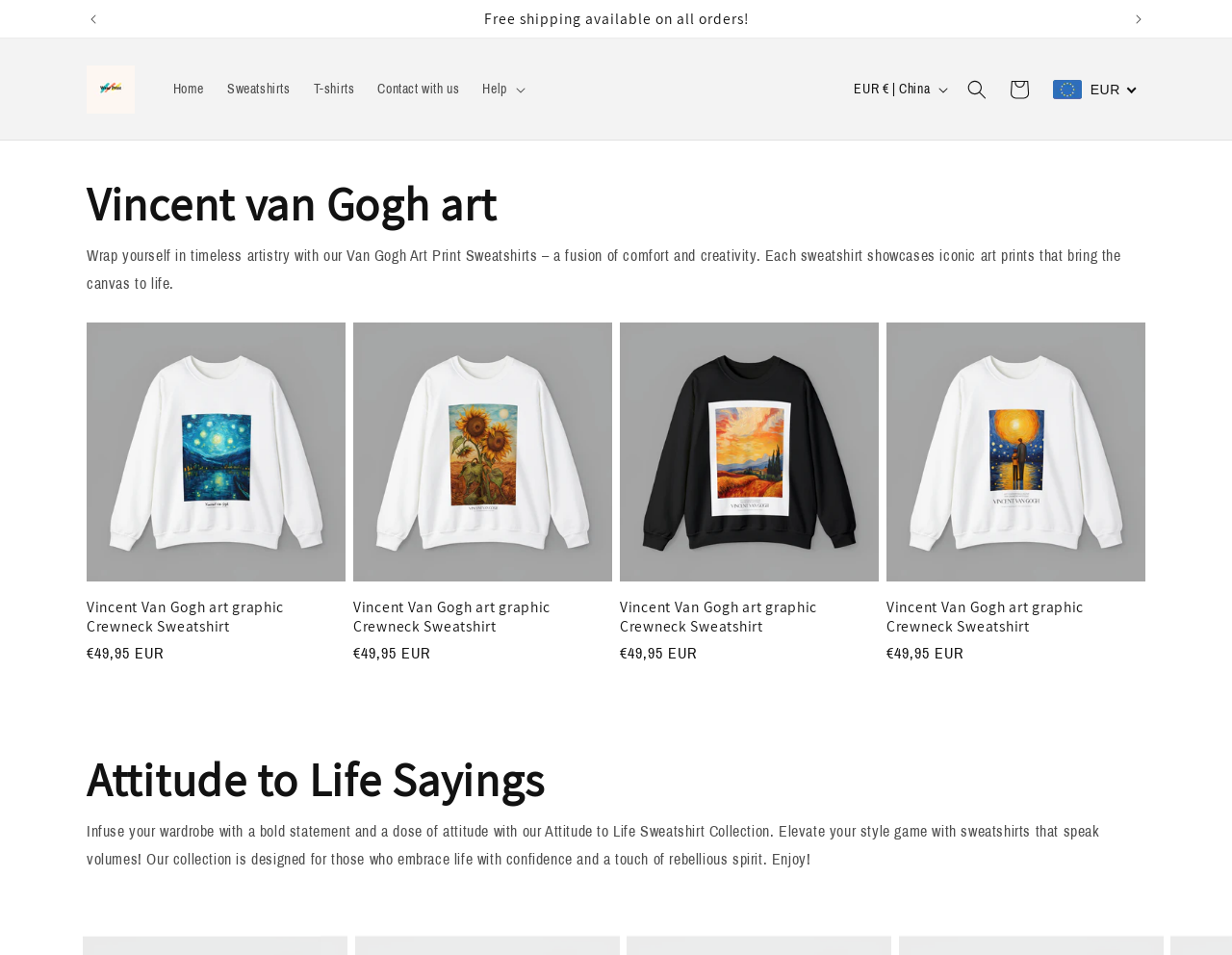What type of products are shown on the webpage?
Using the image as a reference, answer the question in detail.

I observed that the webpage has a section dedicated to showcasing products, which includes sweatshirts and T-shirts with various designs, such as Vincent van Gogh art prints.